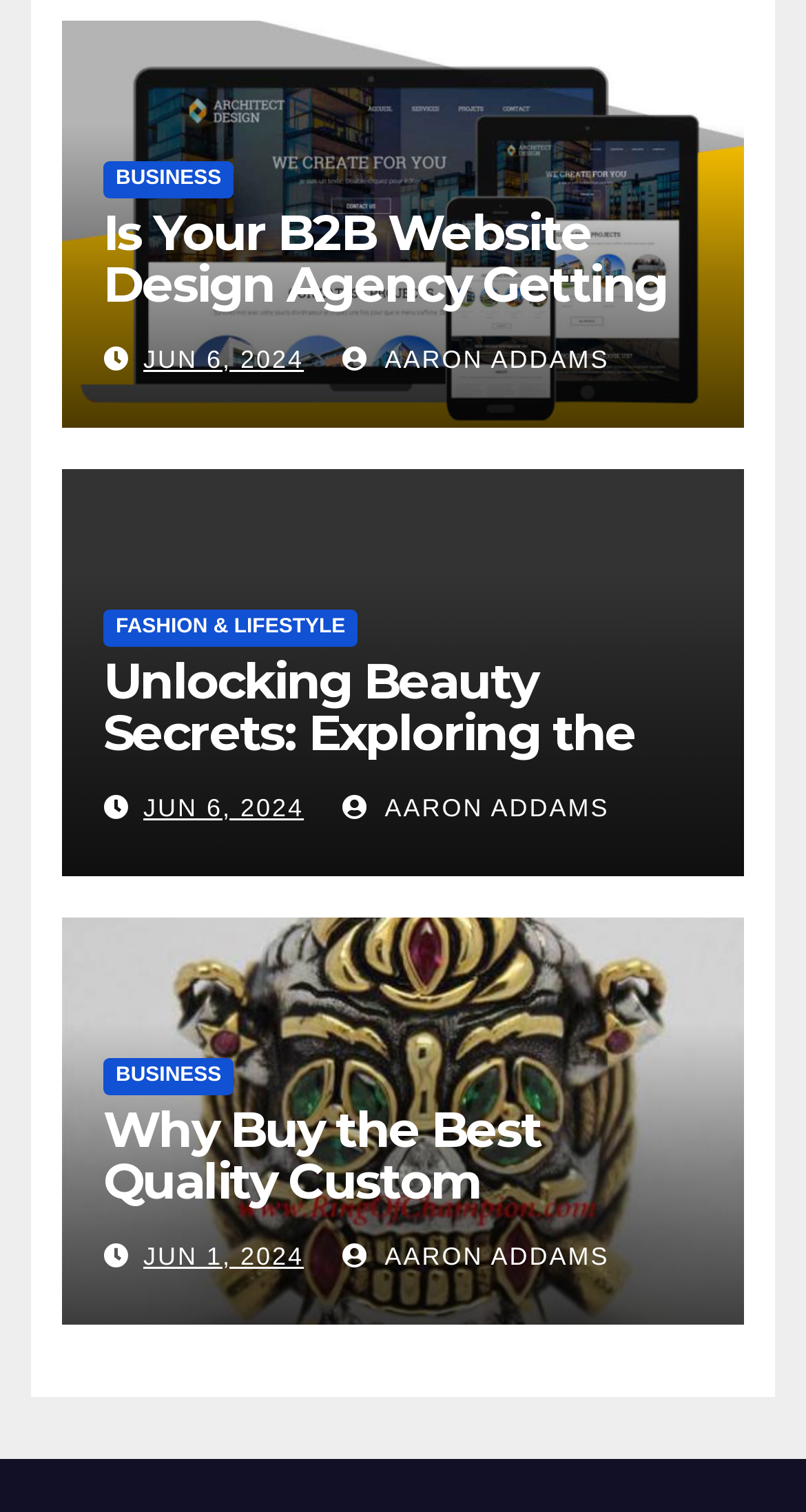Who is the author of the second article?
Look at the screenshot and provide an in-depth answer.

The second article has a link ' AARON ADDAMS' below it, indicating that the author of the second article is AARON ADDAMS.